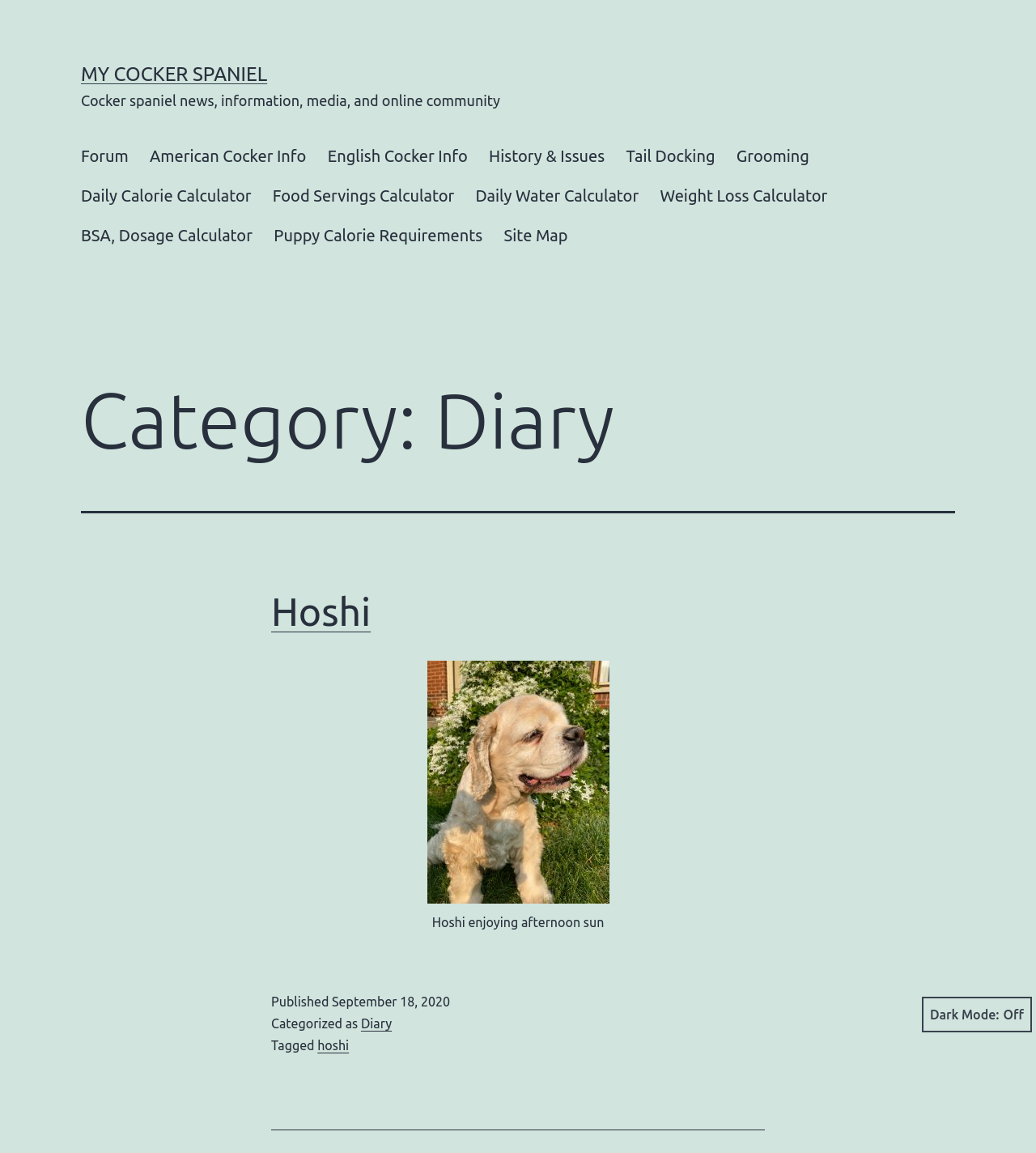Predict the bounding box for the UI component with the following description: "Grooming".

[0.701, 0.118, 0.791, 0.152]